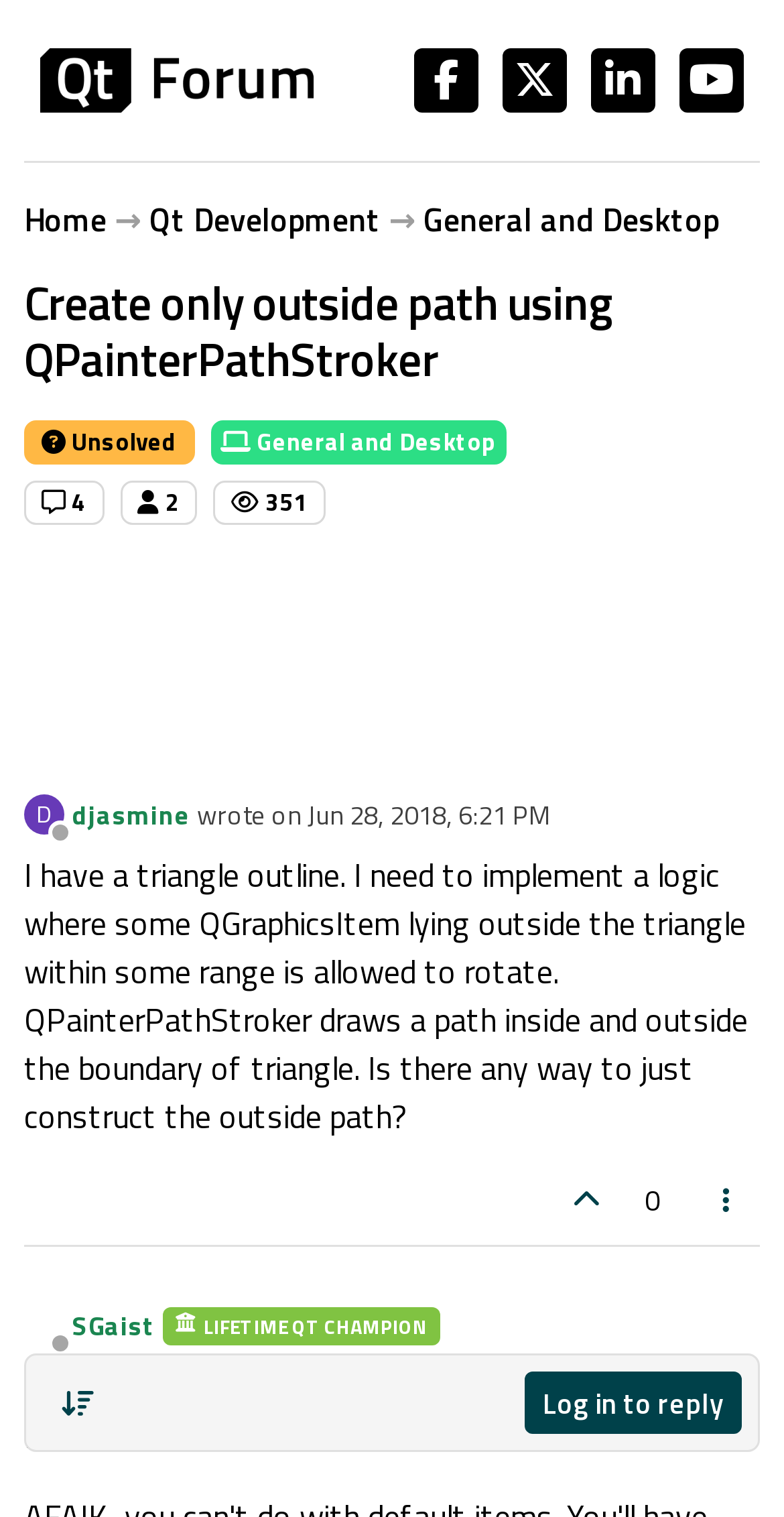Extract the bounding box coordinates for the UI element described as: "Archives and Research".

None